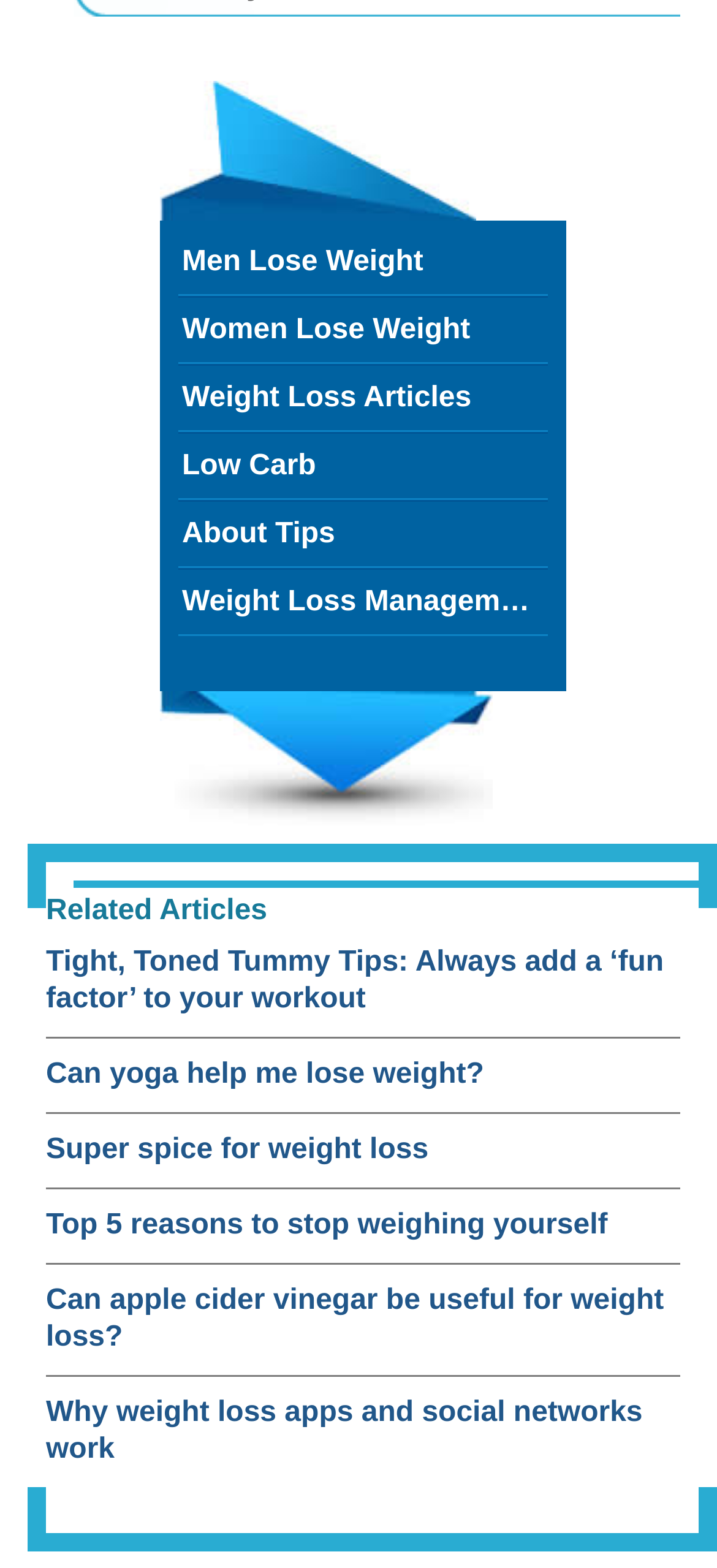Use a single word or phrase to answer this question: 
How many main categories are listed at the top of the webpage?

5